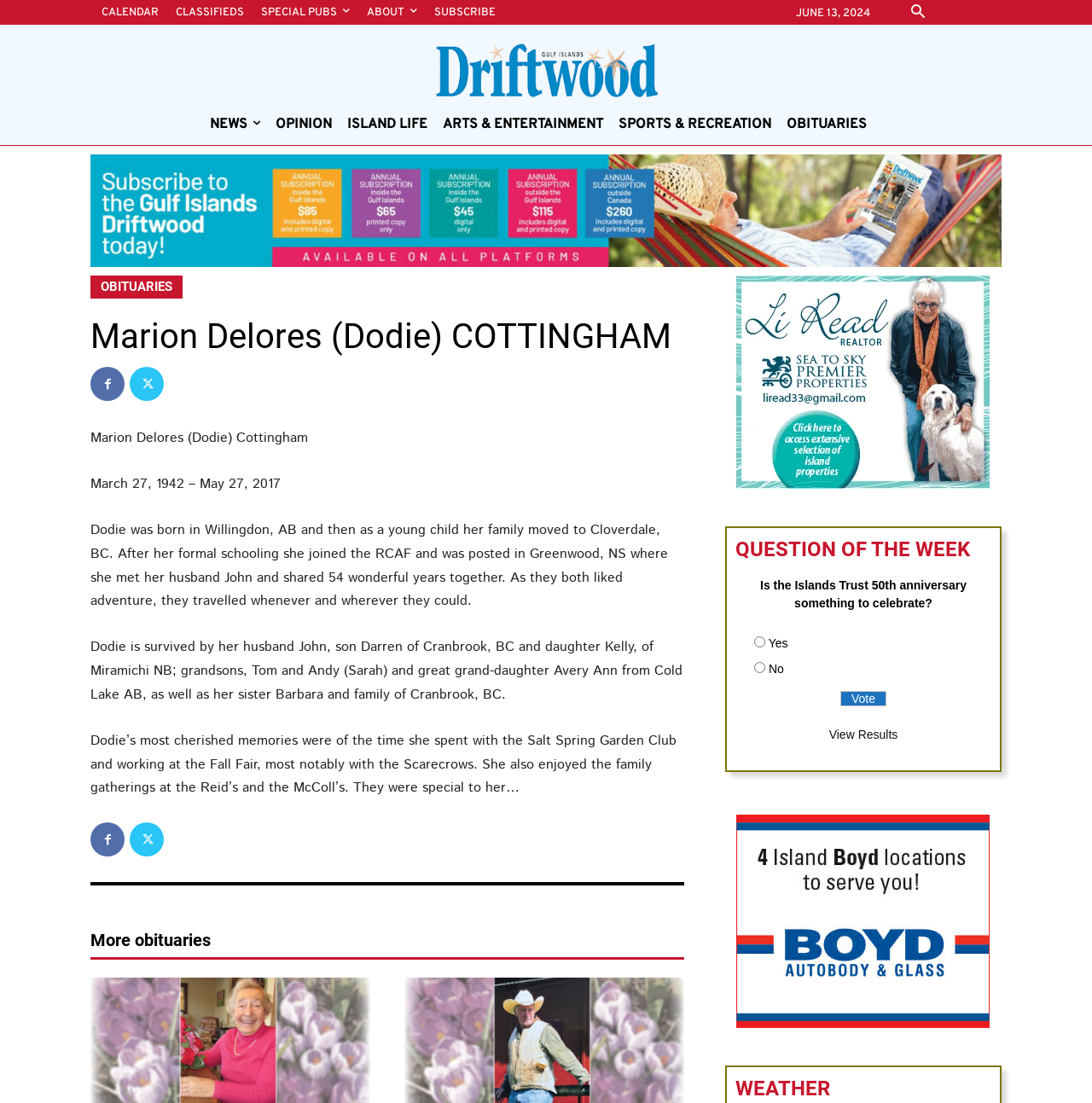Describe every aspect of the webpage comprehensively.

The webpage is a news article page, specifically an obituary page, with a focus on Marion Delores (Dodie) Cottingham. At the top, there is a navigation menu with links to various sections, including "CALENDAR", "CLASSIFIEDS", "SPECIAL PUBS", "ABOUT", and "SUBSCRIBE". 

To the right of the navigation menu, there is a date "JUNE 13, 2024" displayed. Below the navigation menu, there is a large logo of "Gulf Islands Driftwood" with an image. 

On the left side of the page, there are links to different news categories, including "NEWS", "OPINION", "ISLAND LIFE", "ARTS & ENTERTAINMENT", "SPORTS & RECREATION", and "OBITUARIES". 

The main content of the page is the obituary of Marion Delores (Dodie) Cottingham, which includes her name, birth and death dates, and a brief biography. The biography is divided into several paragraphs, describing her life, family, and interests. 

Below the obituary, there is a section titled "More obituaries". Further down, there is a "QUESTION OF THE WEEK" section, which asks "Is the Islands Trust 50th anniversary something to celebrate?" and provides two radio buttons for "Yes" and "No" answers, along with a "Vote" button. 

At the bottom of the page, there is a link to "View Results" and another link to "boyd".